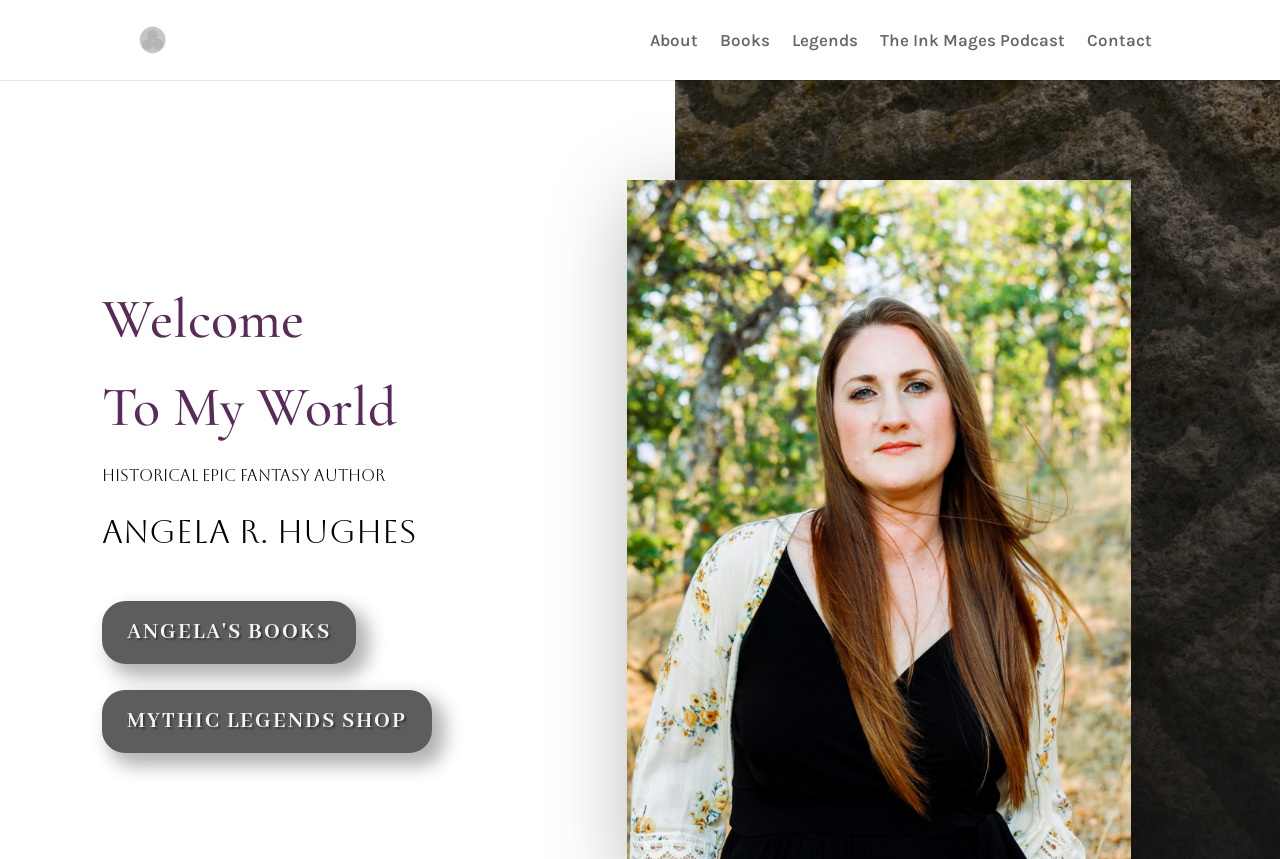Provide the bounding box coordinates of the section that needs to be clicked to accomplish the following instruction: "Click on 'The 8 Best Online Tutoring Websites In USA For Round-The-Clock Help'."

None